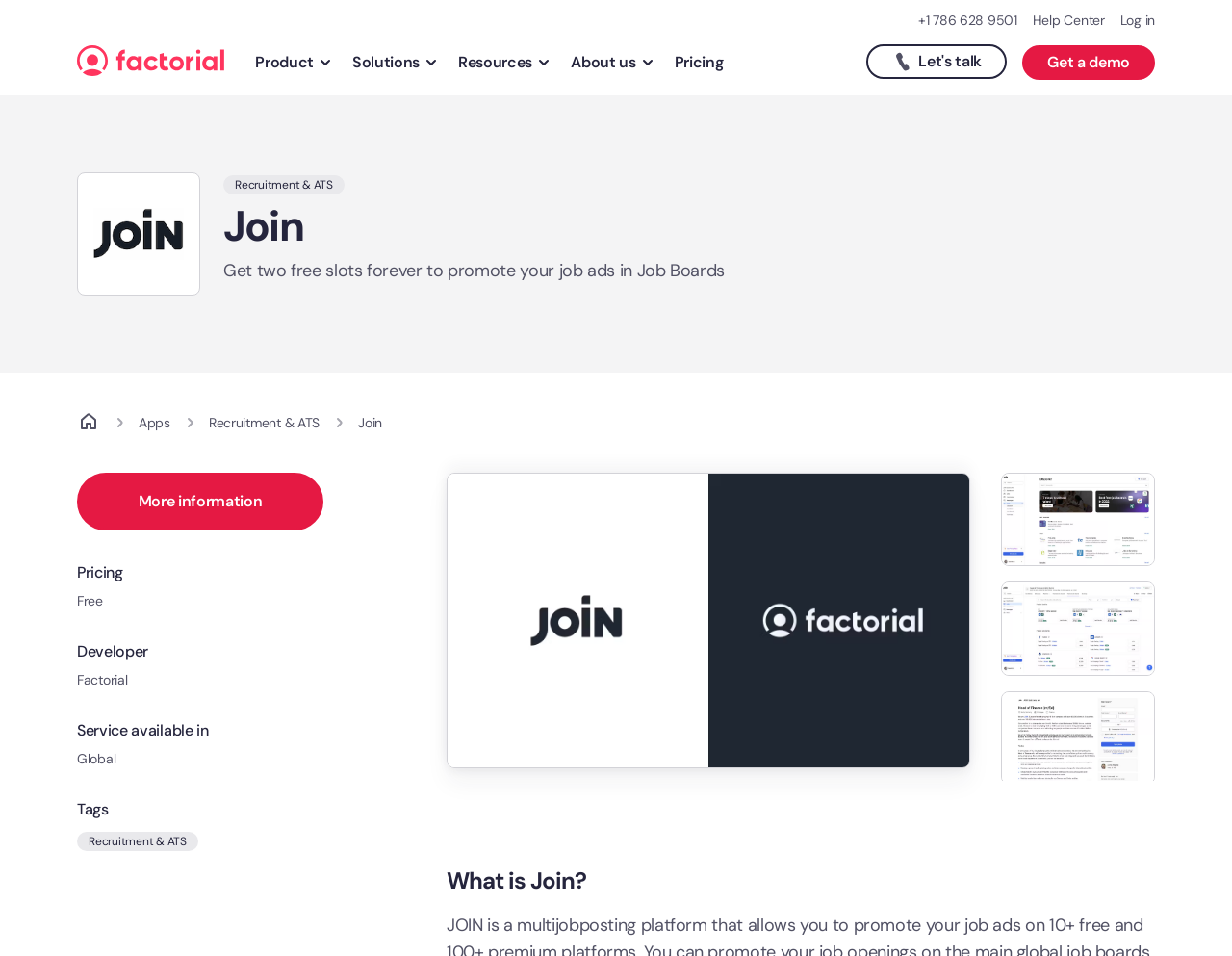Please specify the bounding box coordinates of the element that should be clicked to execute the given instruction: 'View the pricing information'. Ensure the coordinates are four float numbers between 0 and 1, expressed as [left, top, right, bottom].

[0.547, 0.053, 0.587, 0.077]